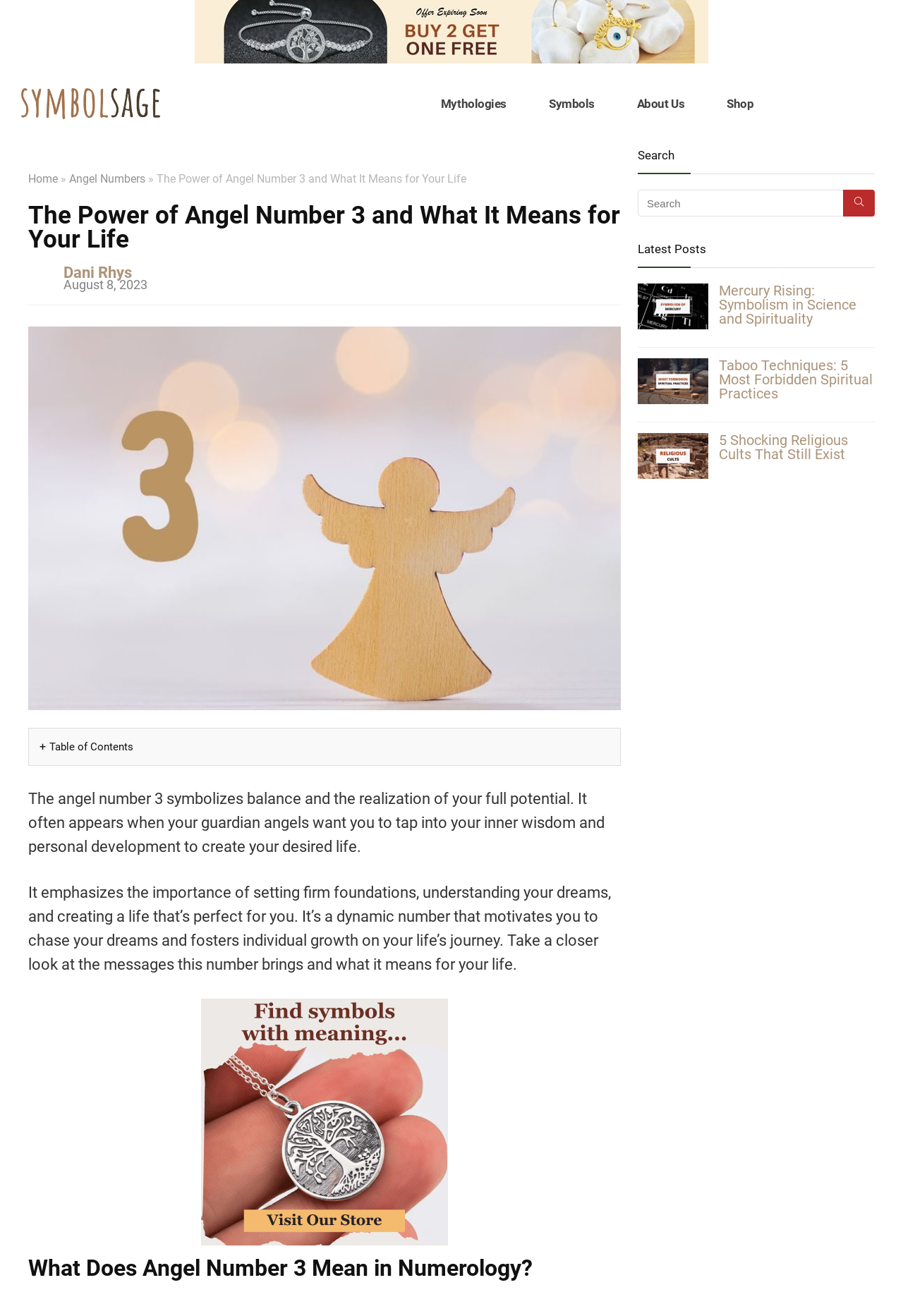Detail the features and information presented on the webpage.

This webpage is about the power of angel number 3 and its meaning in one's life. At the top, there is a banner with the website's logo, "SS logo", and a navigation menu with links to "Mythologies", "Symbols", "About Us", and "Shop". Below the navigation menu, there is a heading that reads "The Power of Angel Number 3 and What It Means for Your Life". 

To the left of the heading, there is an image of the author, Dani Rhys, with a link to their profile. Below the author's image, there is a date, "August 8, 2023". 

On the main content area, there is a large image of angel number 3, followed by a table of contents and a brief introduction to the meaning of angel number 3. The introduction explains that angel number 3 symbolizes balance and the realization of one's full potential, and it often appears when one's guardian angels want them to tap into their inner wisdom and personal development.

Below the introduction, there are several sections, including "What Does Angel Number 3 Mean in Numerology?" and a call-to-action banner with a link to "Symbol Sage Sale Banner". 

On the right side of the webpage, there is a search bar with a button and a heading that reads "Latest Posts". Below the search bar, there are three featured articles with images and headings, including "Mercury Rising: Symbolism in Science and Spirituality", "Taboo Techniques: 5 Most Forbidden Spiritual Practices", and "5 Shocking Religious Cults That Still Exist".